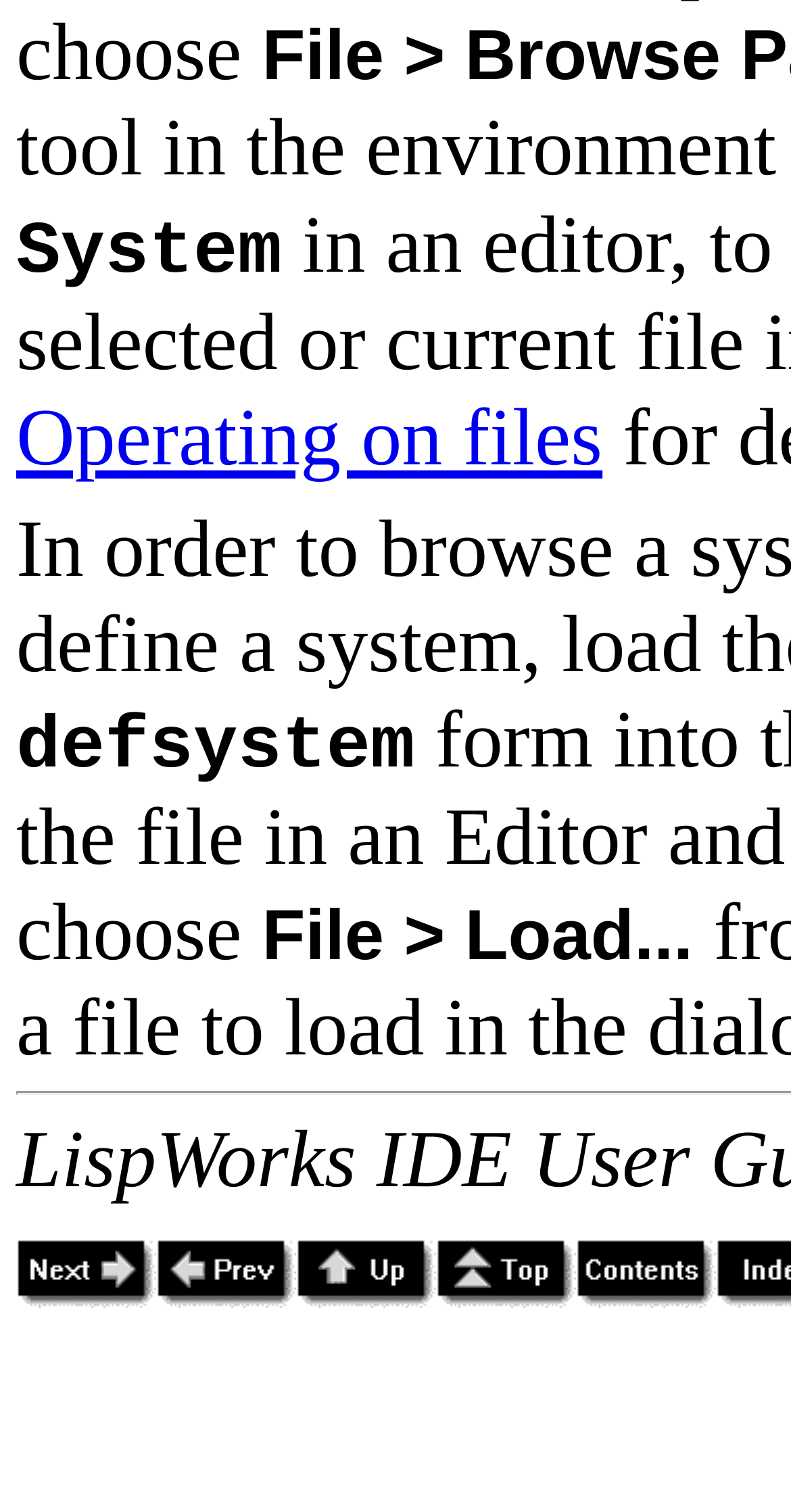Please provide a one-word or phrase answer to the question: 
What is the text above the navigation links?

In order to browse a defsystem